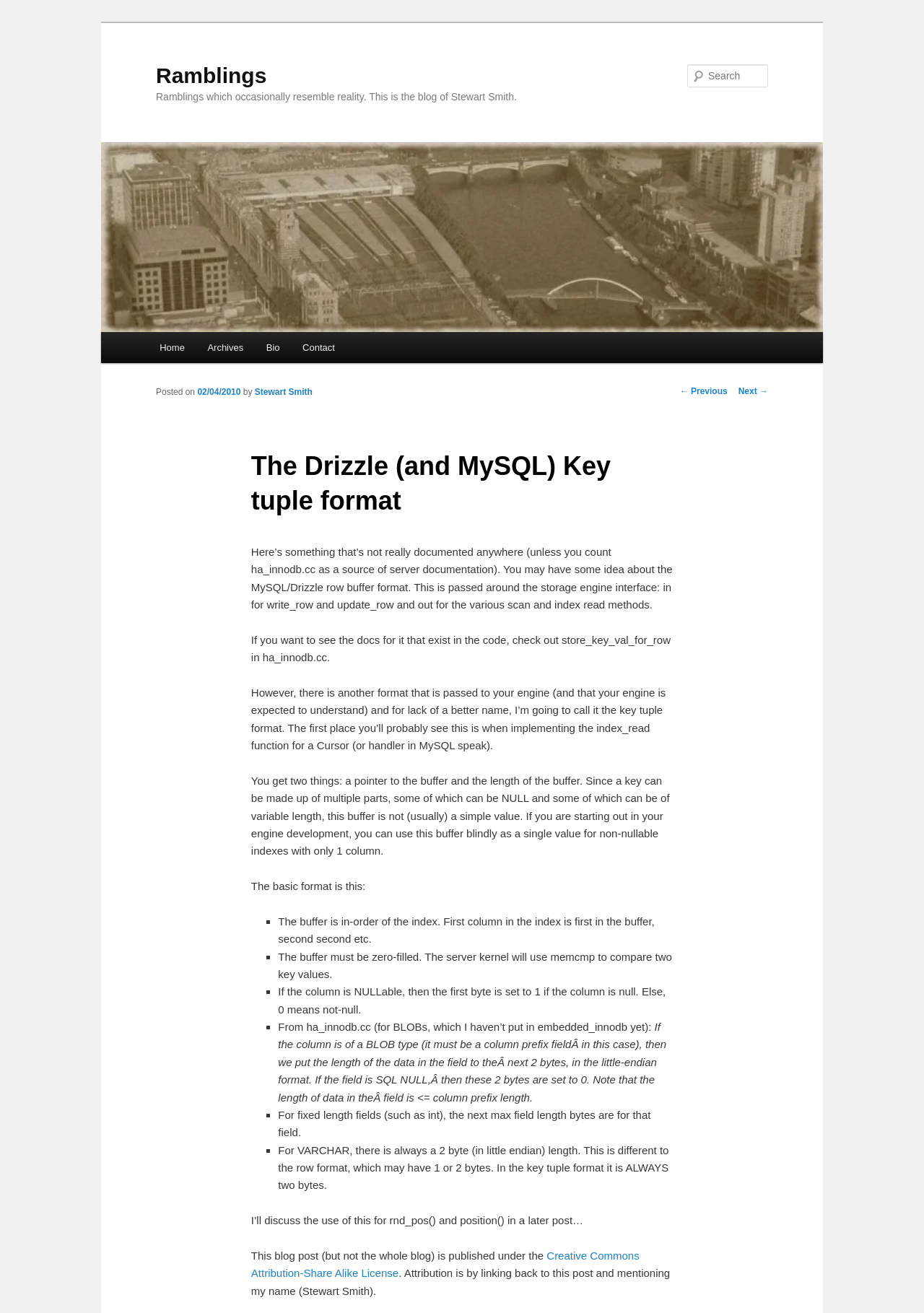Pinpoint the bounding box coordinates of the area that should be clicked to complete the following instruction: "Read the previous post". The coordinates must be given as four float numbers between 0 and 1, i.e., [left, top, right, bottom].

[0.736, 0.294, 0.787, 0.302]